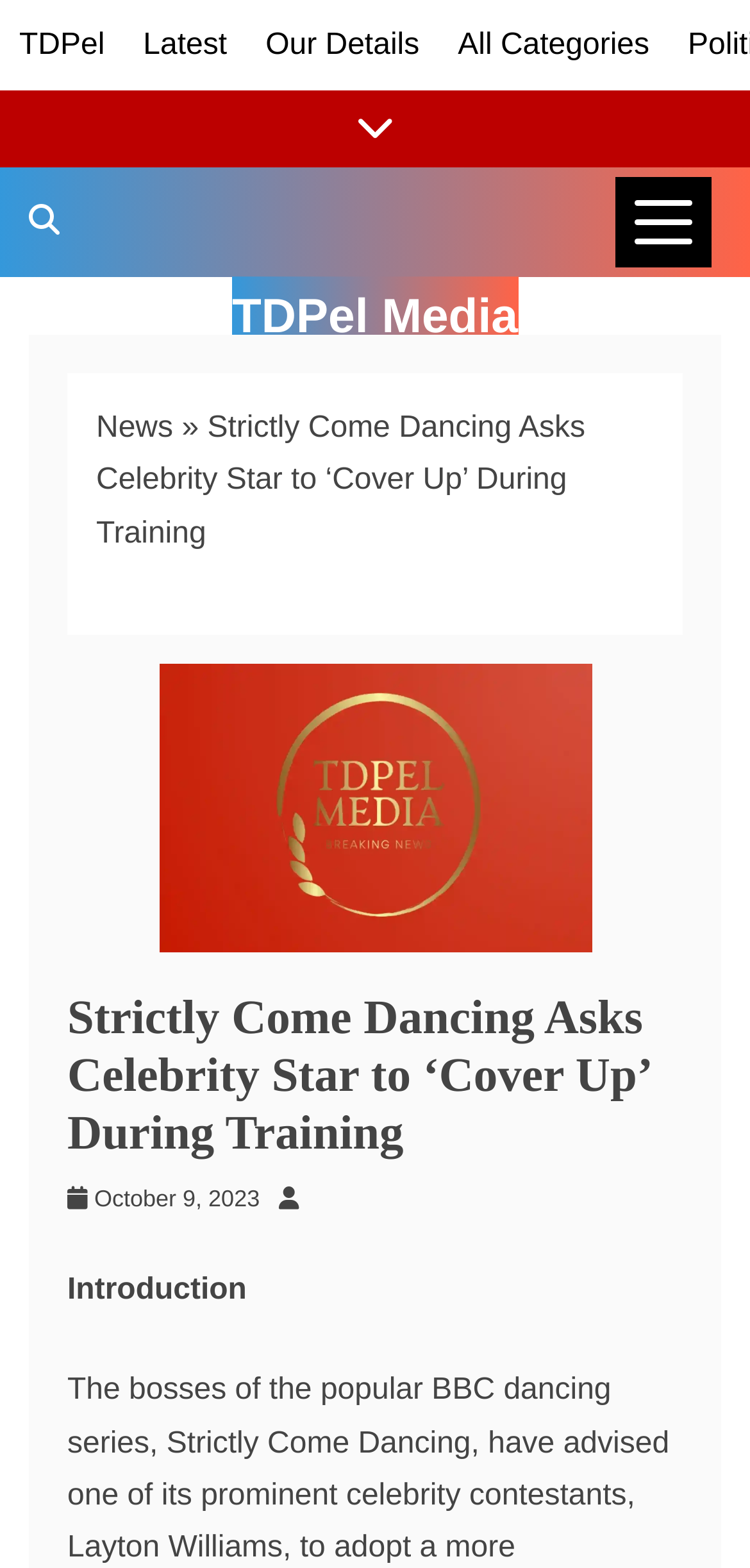Identify the bounding box for the described UI element. Provide the coordinates in (top-left x, top-left y, bottom-right x, bottom-right y) format with values ranging from 0 to 1: Our Details

[0.354, 0.018, 0.559, 0.039]